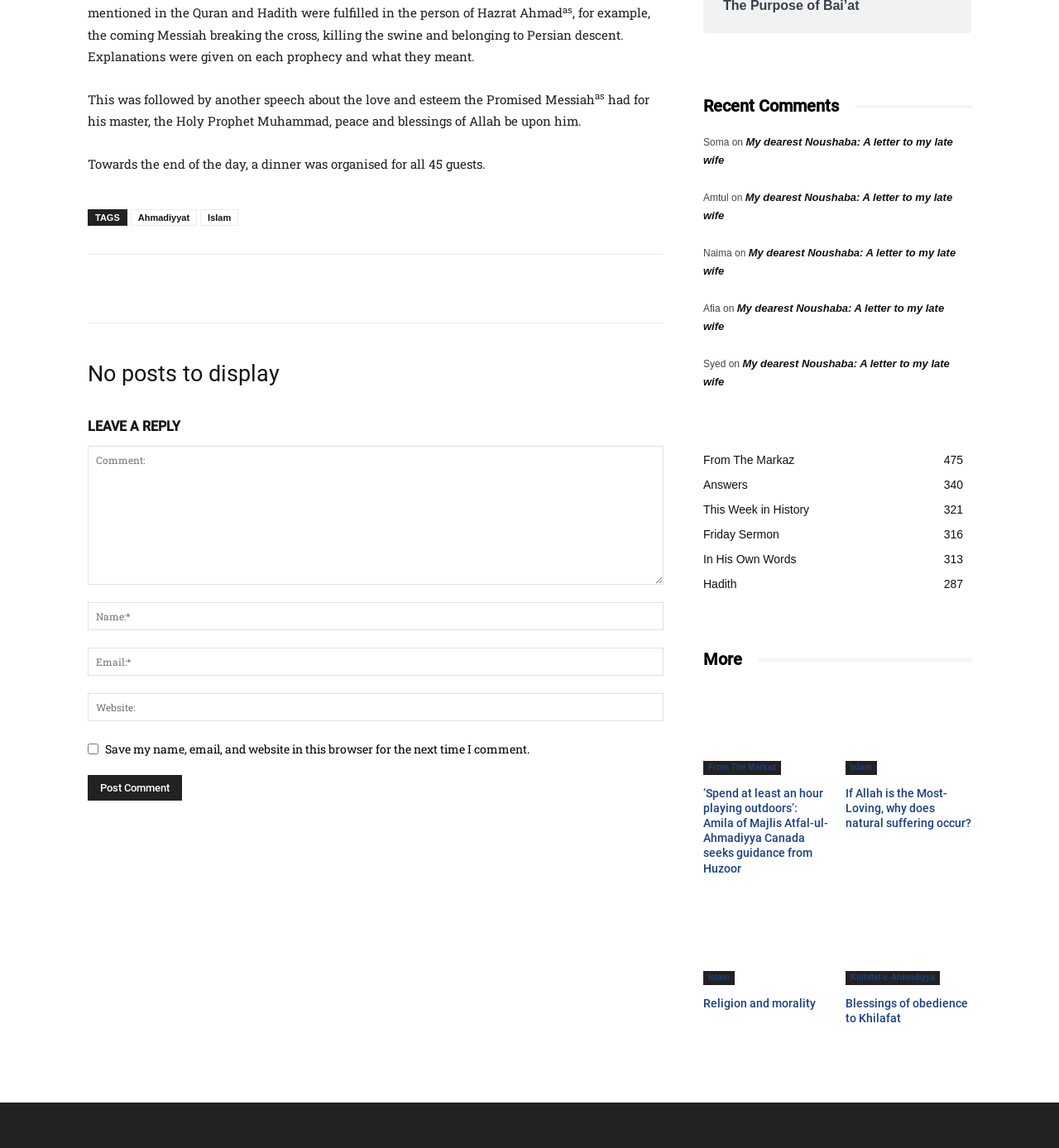Determine the bounding box coordinates for the UI element described. Format the coordinates as (top-left x, top-left y, bottom-right x, bottom-right y) and ensure all values are between 0 and 1. Element description: name="email" placeholder="Email:*"

[0.083, 0.564, 0.627, 0.589]